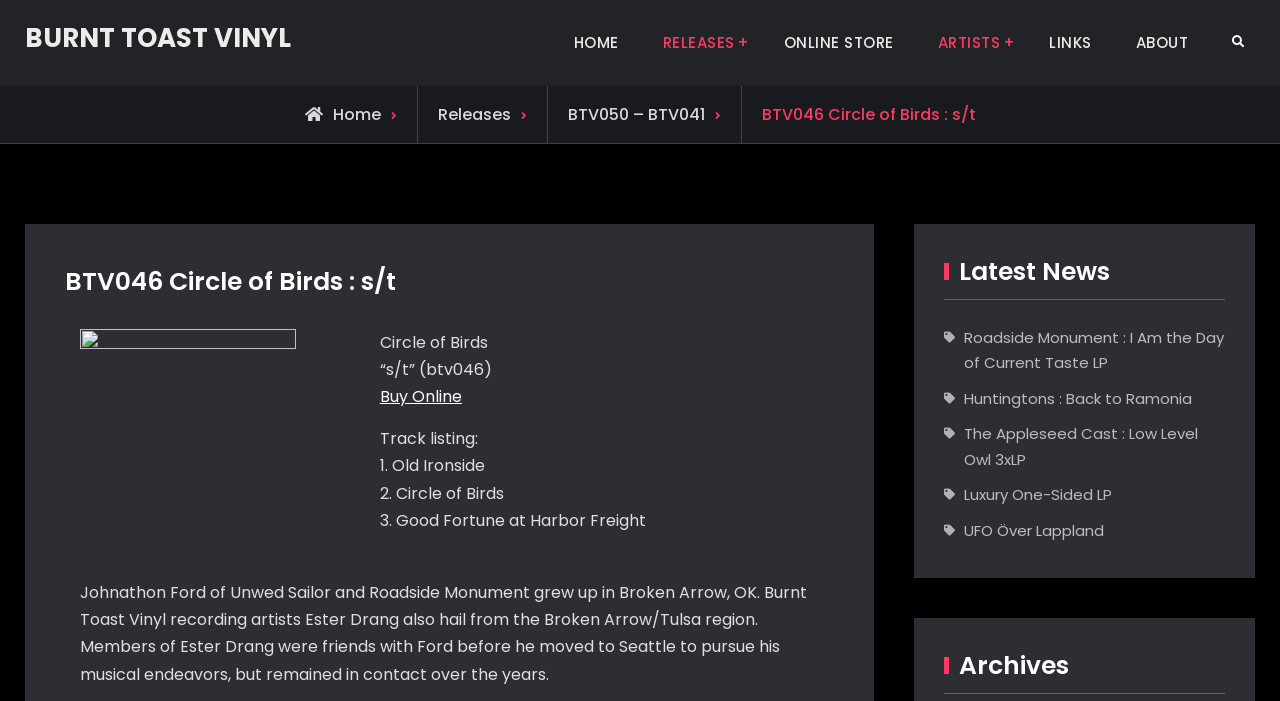What is the third track in the album?
Relying on the image, give a concise answer in one word or a brief phrase.

Good Fortune at Harbor Freight